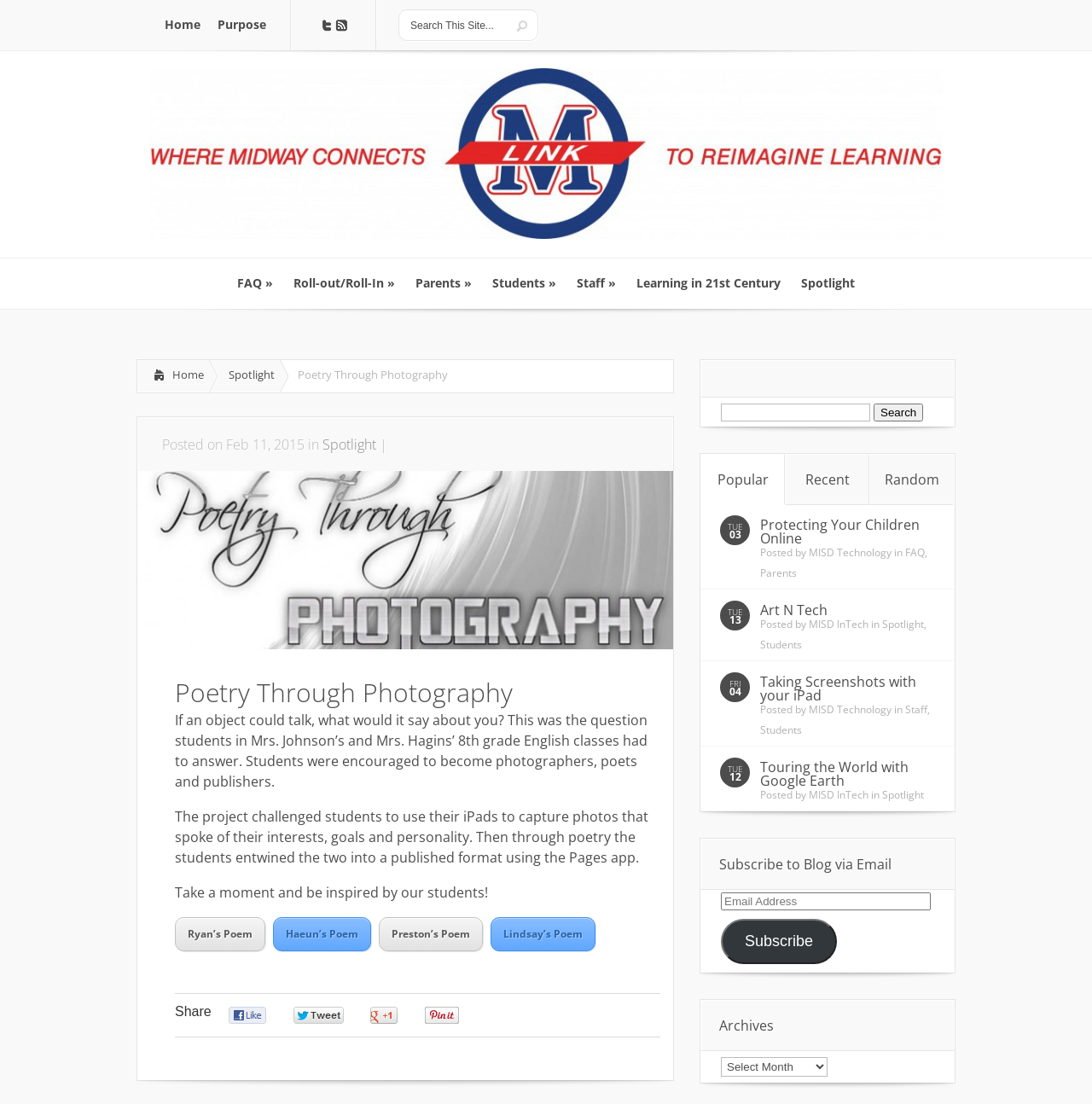Provide an in-depth description of the elements and layout of the webpage.

The webpage is titled "Poetry Through Photography" and features a collection of student poetry and photography projects. At the top of the page, there is a navigation menu with links to "Home", "Purpose", "Twitter", and "Rss". Below this, there is a search bar with a "Submit" button.

The main content of the page is divided into two sections. On the left side, there is a list of links to various categories, including "FAQ", "Roll-out/Roll-In", "Parents", "Students", "Staff", and "Learning in 21st Century". On the right side, there is a featured article titled "Poetry Through Photography" with a large image and a brief description of the project.

The article explains that 8th-grade English students were challenged to create poetry and photography projects that reflected their interests, goals, and personalities. The students used iPads to capture photos and then created poetry to accompany them. The projects were published using the Pages app.

Below the article, there are links to individual student poetry projects, including "Ryan's Poem", "Haeun's Poem", "Preston's Poem", and "Lindsay's Poem". There is also a "Share" button and a series of social media links.

Further down the page, there are three more articles, each with a heading, a brief description, and links to related categories. The articles are titled "Protecting Your Children Online", "Art N Tech", and "Taking Screenshots with your iPad". Each article has a "Posted by" section with a link to the author and a "Posted in" section with links to related categories.

Throughout the page, there are various images, including icons for Twitter and Rss, as well as images accompanying the articles. The overall layout is organized and easy to navigate, with clear headings and concise text.